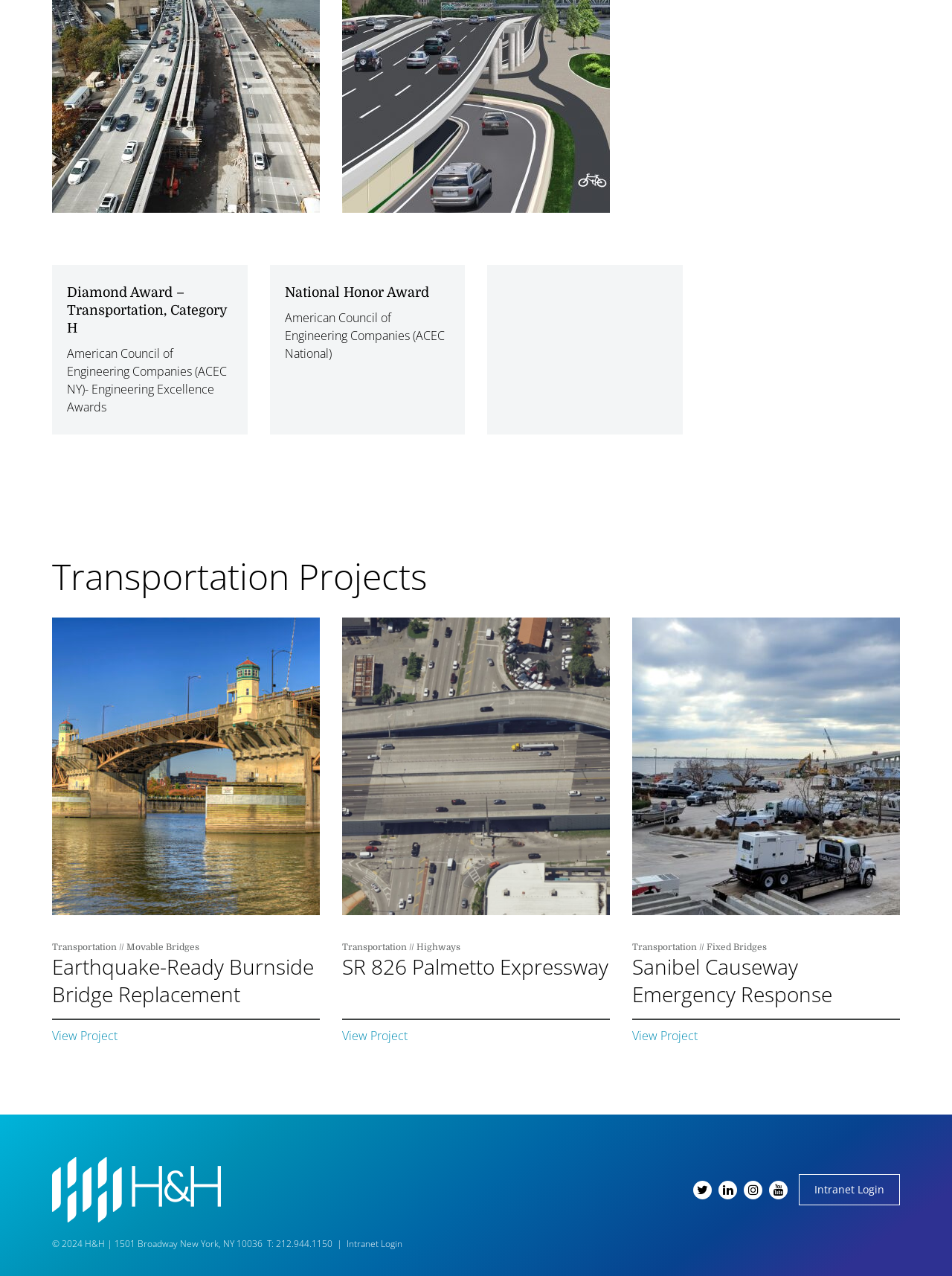How many transportation projects are listed?
Provide a short answer using one word or a brief phrase based on the image.

3